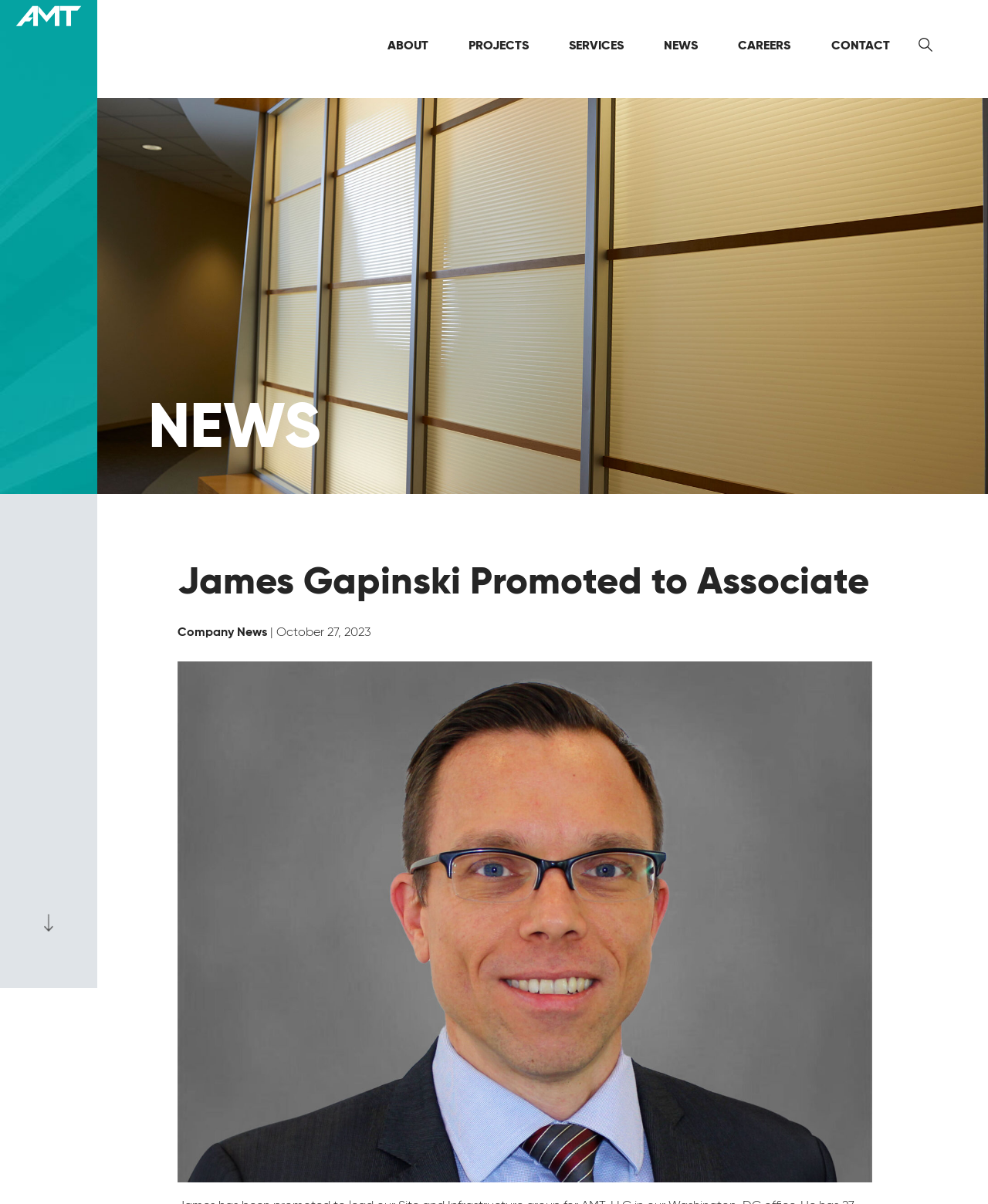What is the category of the news article?
Based on the image, answer the question with as much detail as possible.

The category of the news article can be found below the heading 'NEWS', where it is written as 'Company News'.